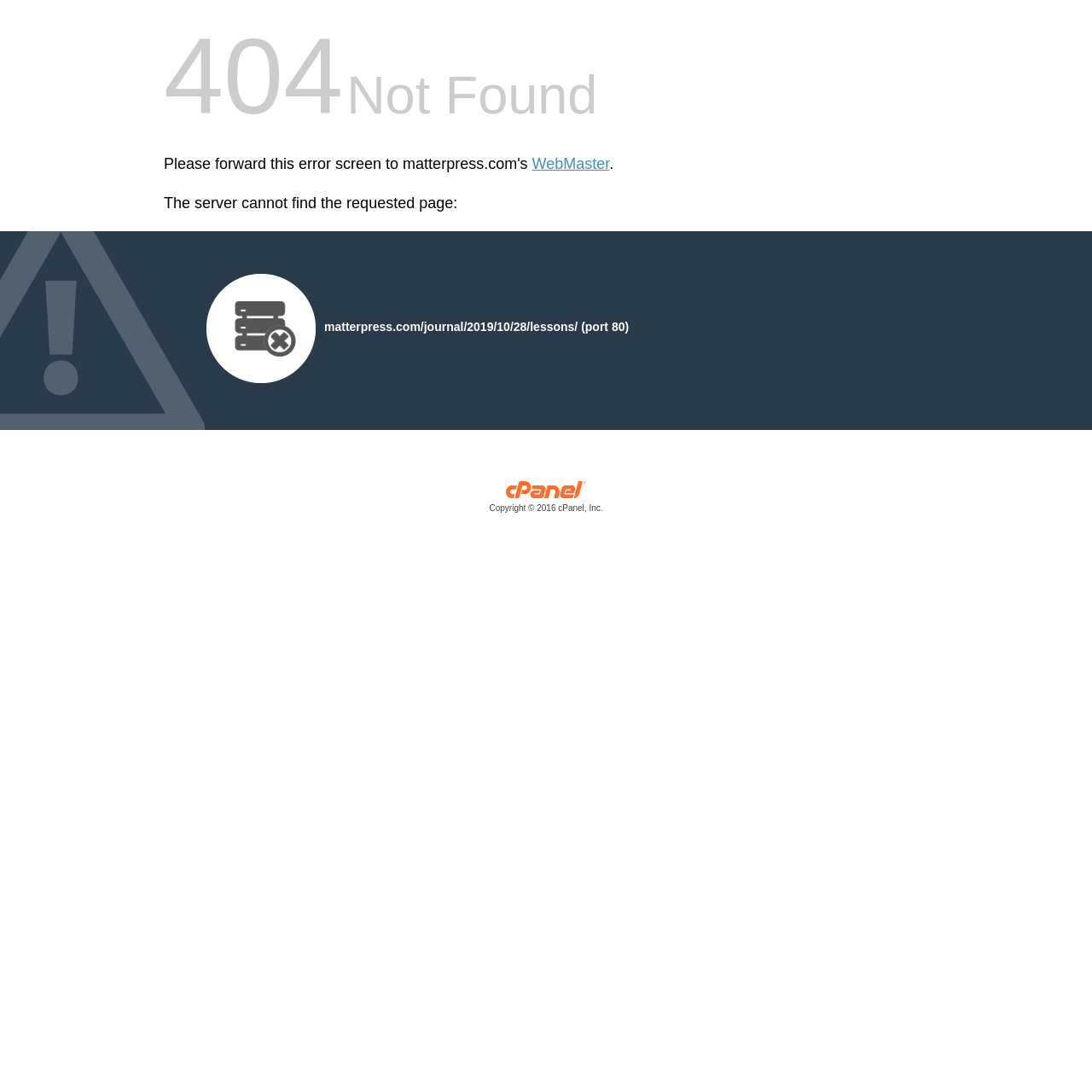Please answer the following question using a single word or phrase: 
What is the error message on the webpage?

The server cannot find the requested page